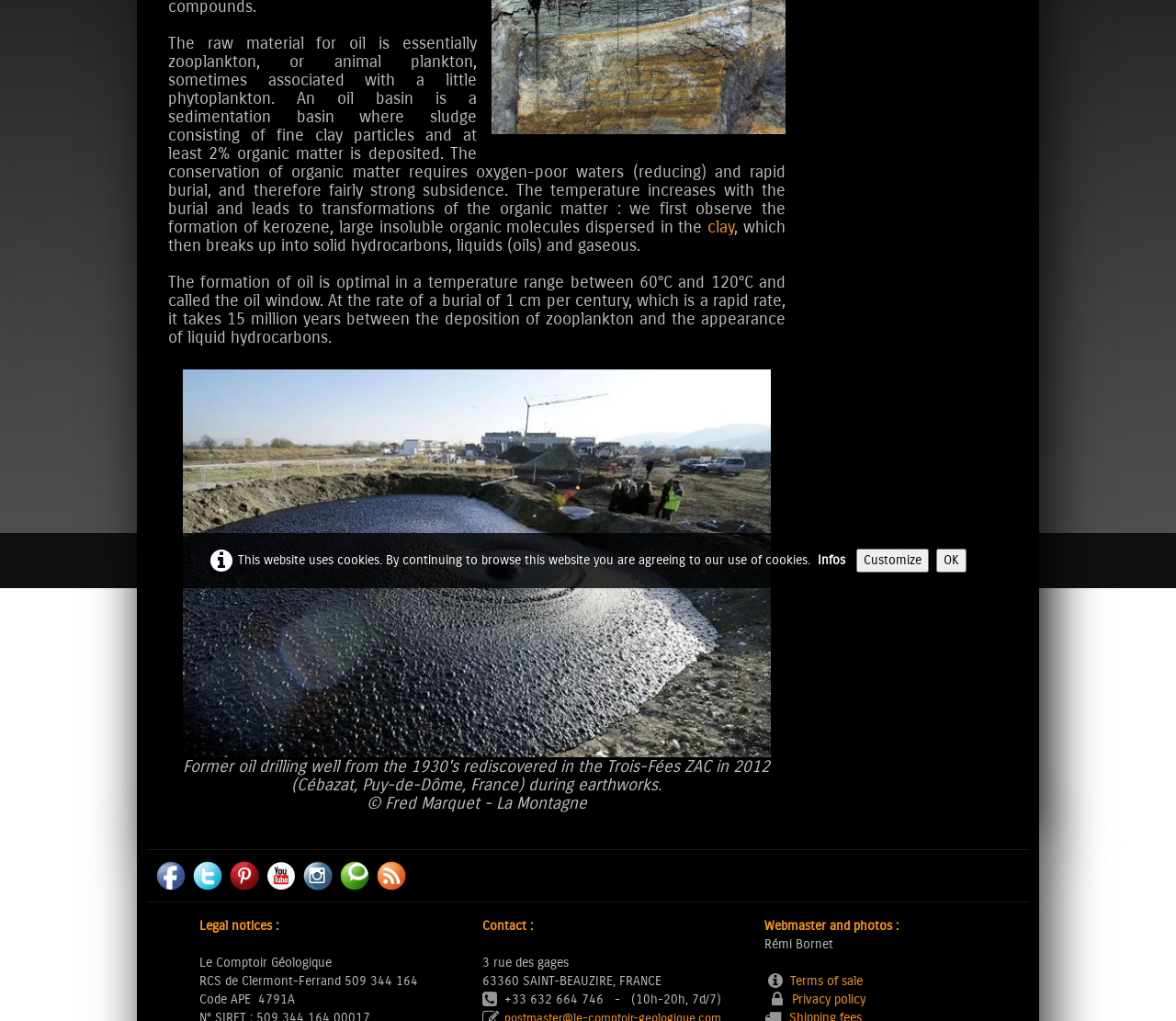Using the provided element description: "Terms of sale", identify the bounding box coordinates. The coordinates should be four floats between 0 and 1 in the order [left, top, right, bottom].

[0.672, 0.953, 0.734, 0.969]